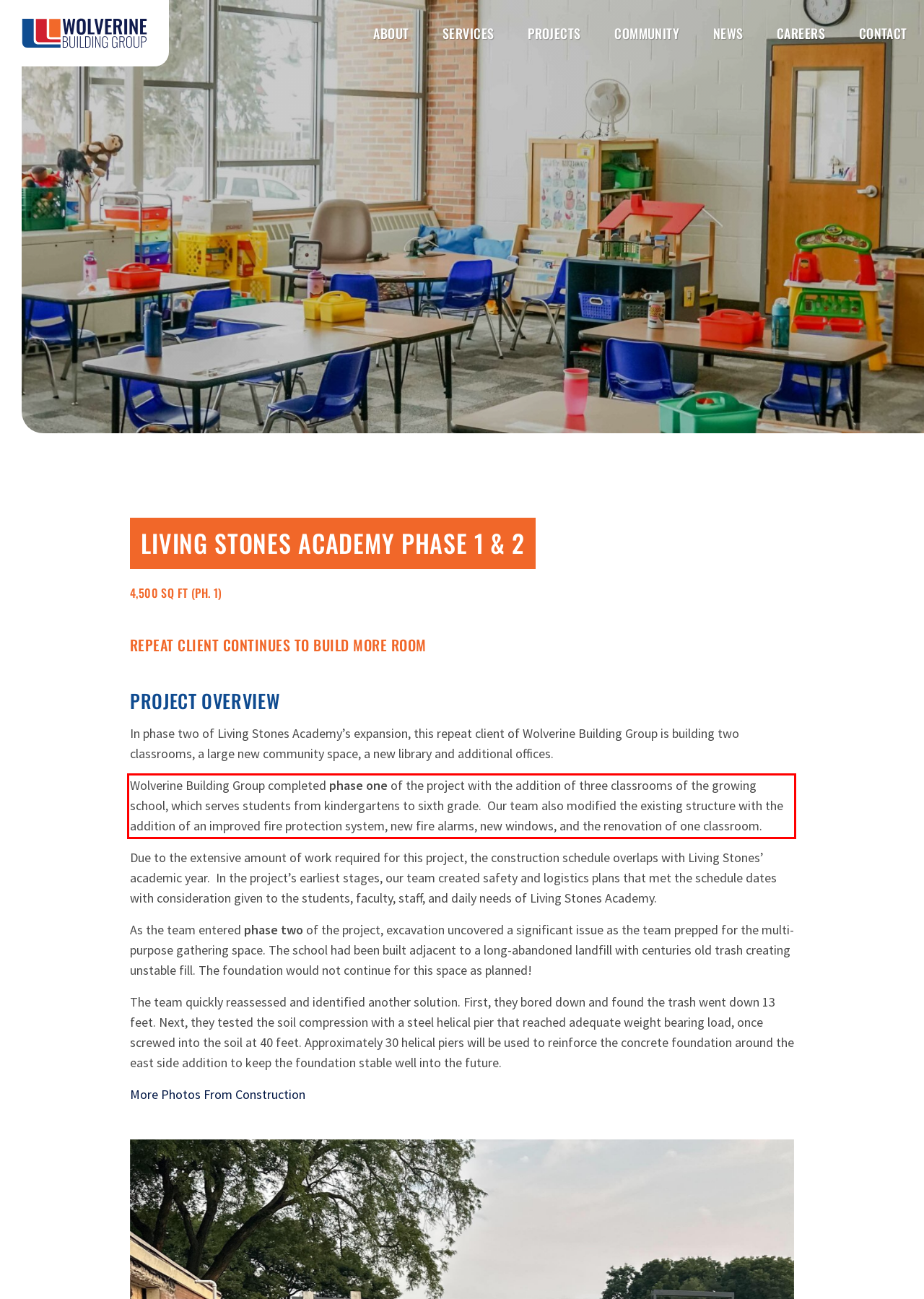You have a screenshot of a webpage with a red bounding box. Identify and extract the text content located inside the red bounding box.

Wolverine Building Group completed phase one of the project with the addition of three classrooms of the growing school, which serves students from kindergartens to sixth grade. Our team also modified the existing structure with the addition of an improved fire protection system, new fire alarms, new windows, and the renovation of one classroom.